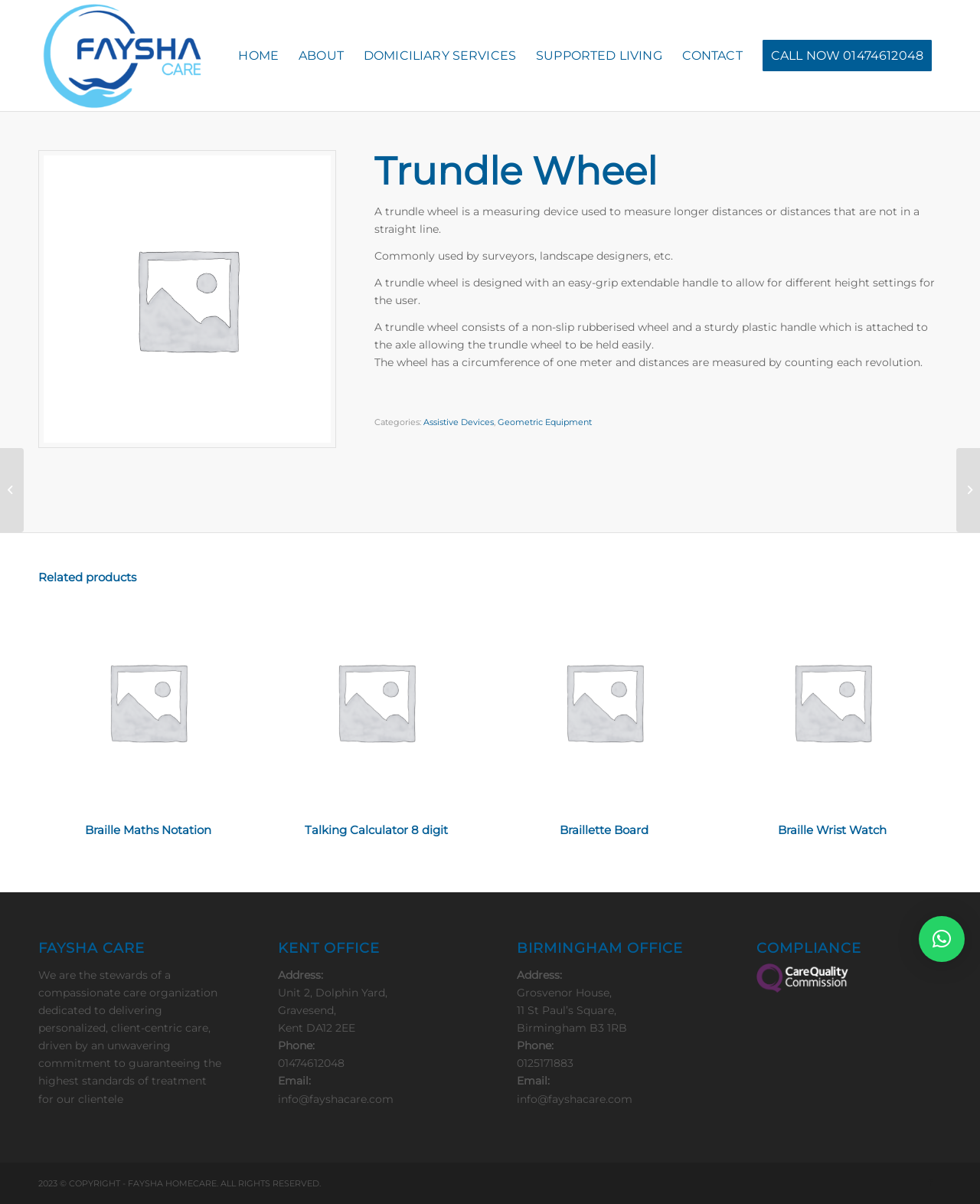Locate the bounding box coordinates of the area that needs to be clicked to fulfill the following instruction: "Click the CALL NOW 01474612048 button". The coordinates should be in the format of four float numbers between 0 and 1, namely [left, top, right, bottom].

[0.768, 0.0, 0.961, 0.092]